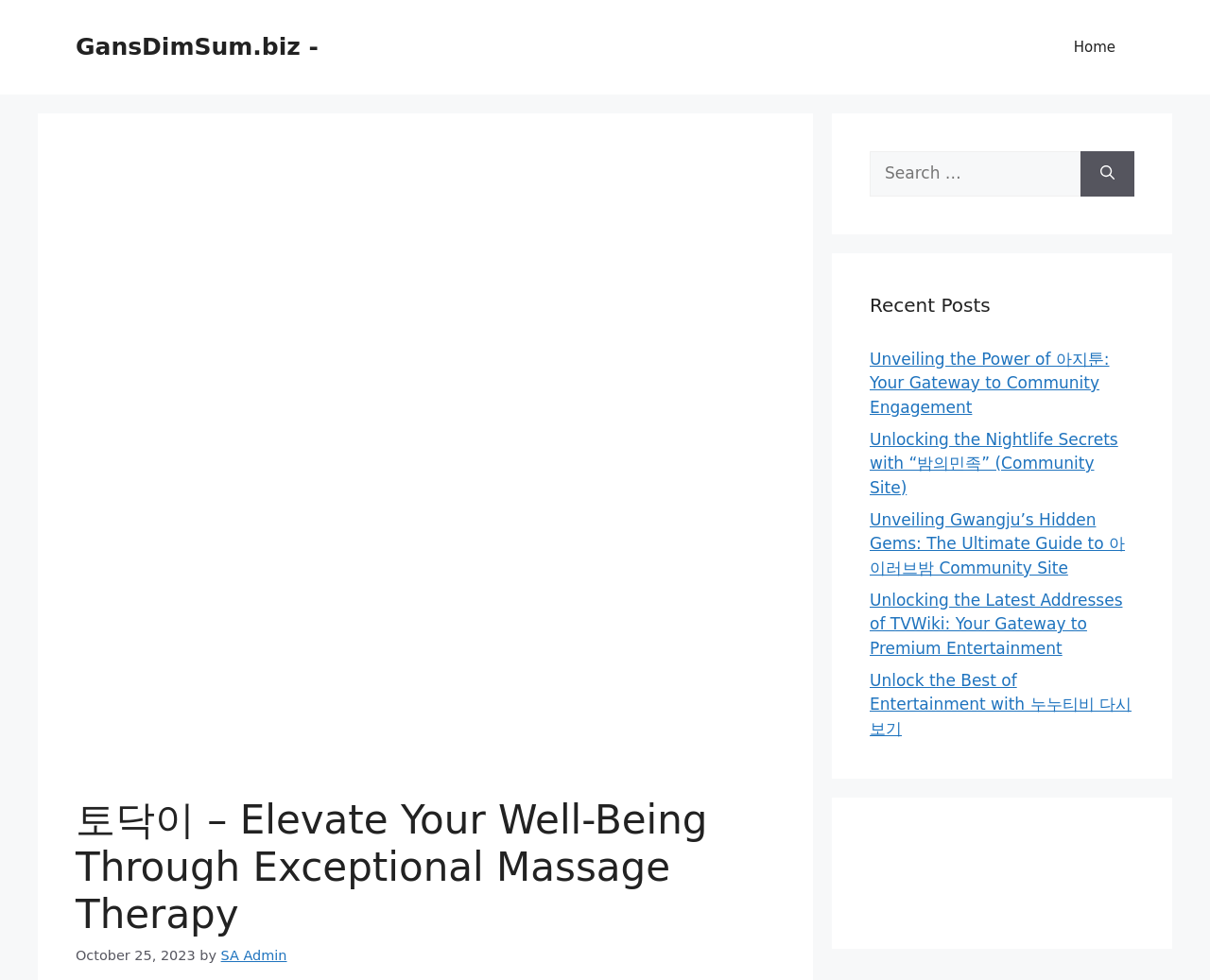Find and indicate the bounding box coordinates of the region you should select to follow the given instruction: "Read recent post 'Unveiling the Power of 아지툰'".

[0.719, 0.356, 0.917, 0.425]